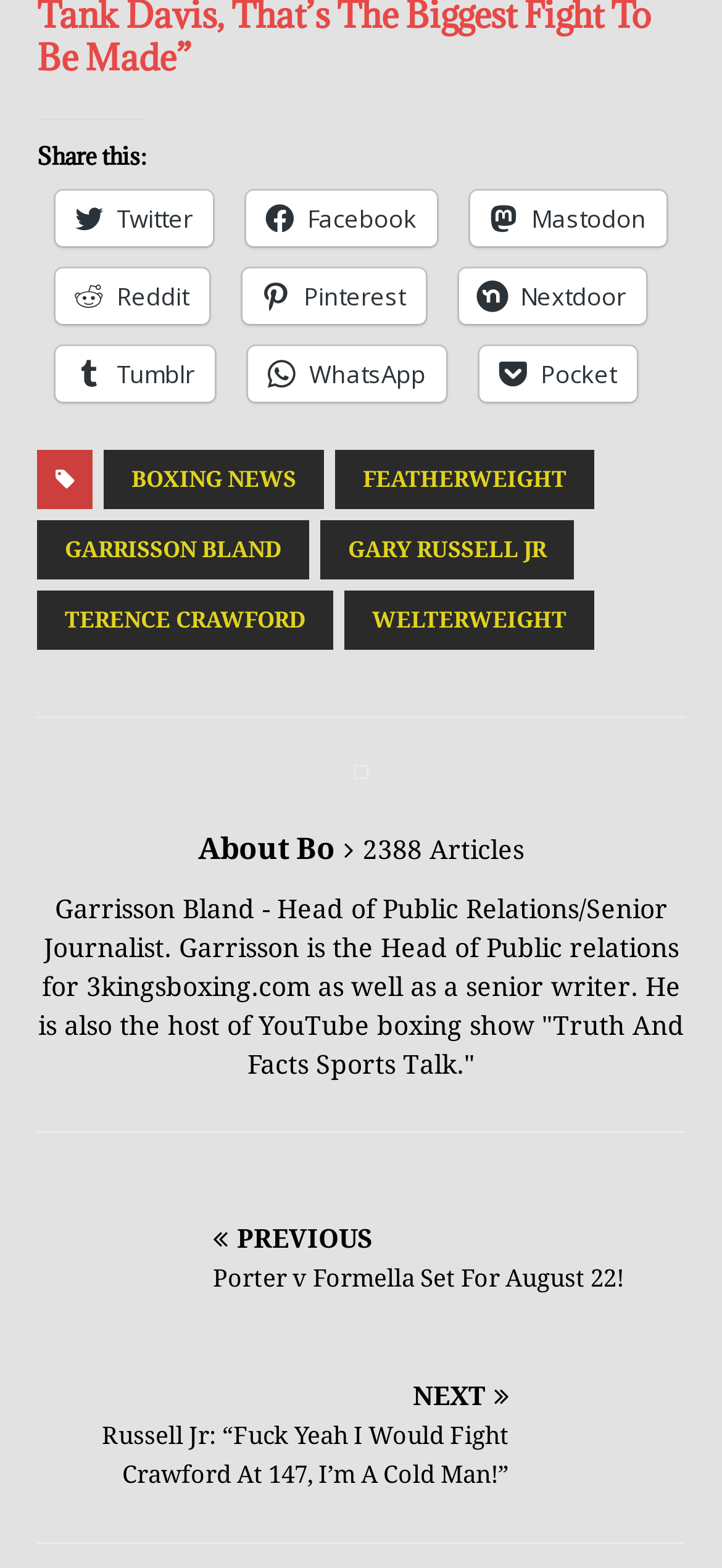Identify the bounding box coordinates for the region to click in order to carry out this instruction: "Share on Twitter". Provide the coordinates using four float numbers between 0 and 1, formatted as [left, top, right, bottom].

[0.077, 0.122, 0.295, 0.157]